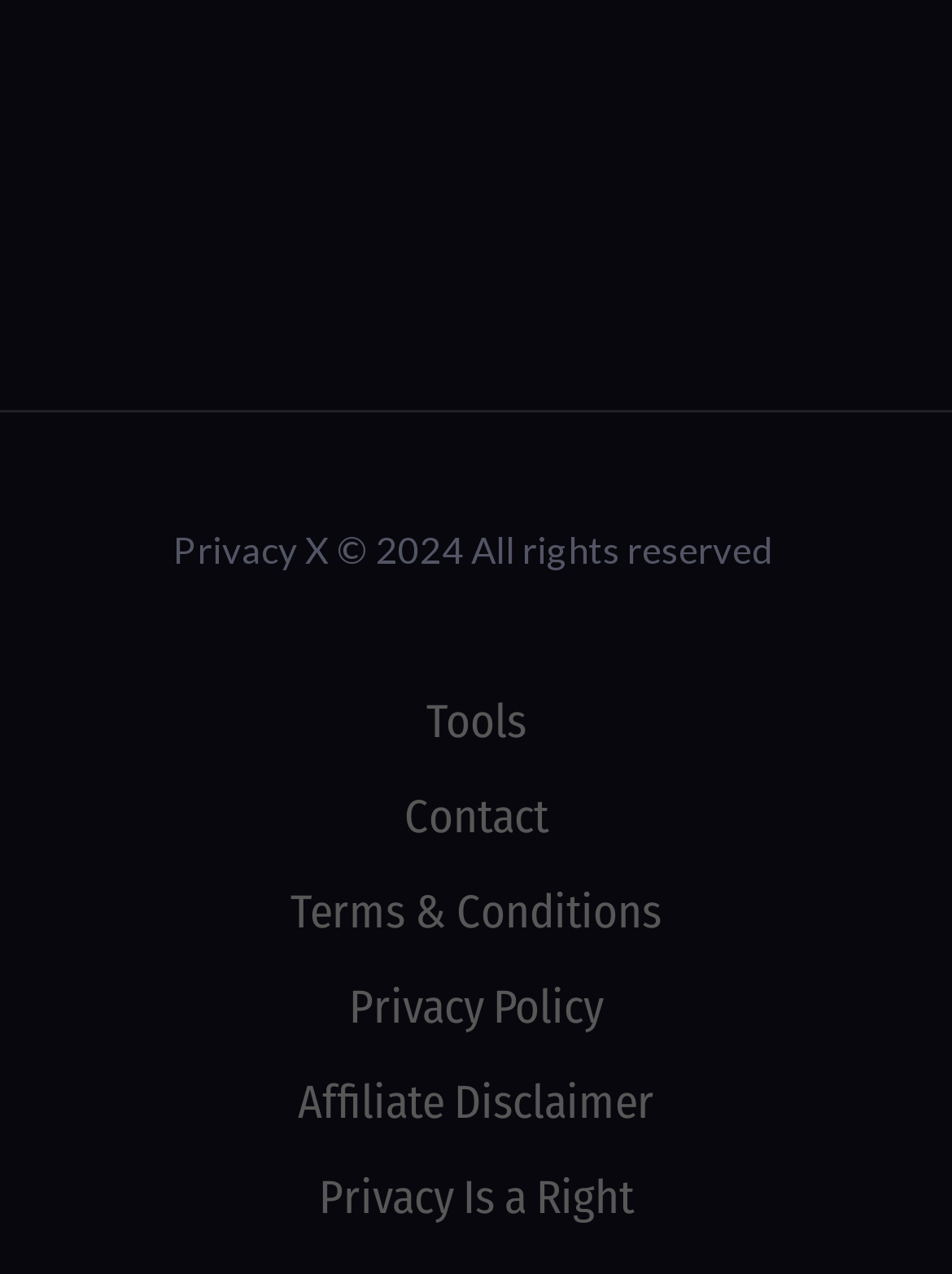Determine the bounding box for the described UI element: "Affiliate Disclaimer".

[0.313, 0.843, 0.687, 0.887]